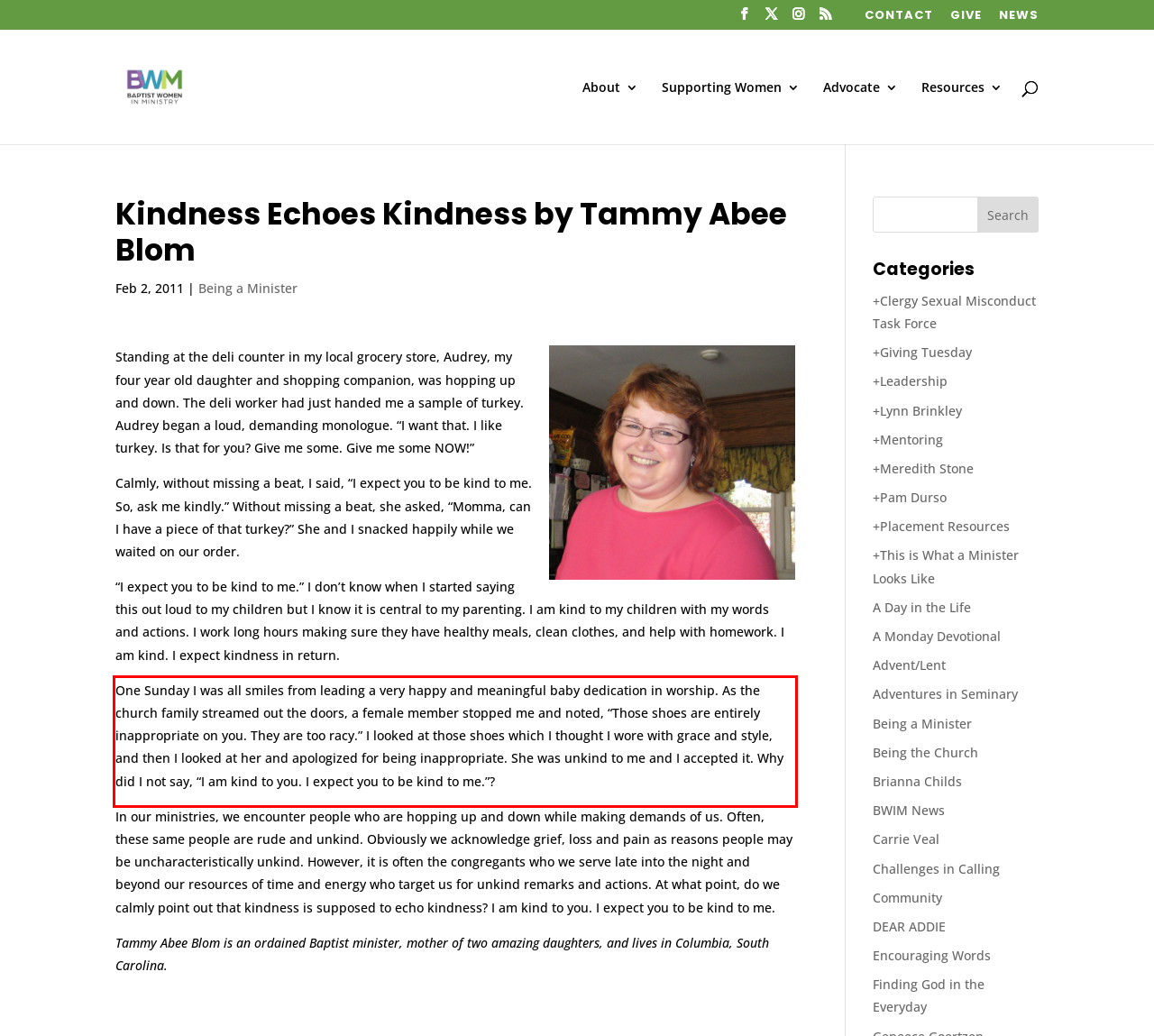Identify the text within the red bounding box on the webpage screenshot and generate the extracted text content.

One Sunday I was all smiles from leading a very happy and meaningful baby dedication in worship. As the church family streamed out the doors, a female member stopped me and noted, “Those shoes are entirely inappropriate on you. They are too racy.” I looked at those shoes which I thought I wore with grace and style, and then I looked at her and apologized for being inappropriate. She was unkind to me and I accepted it. Why did I not say, “I am kind to you. I expect you to be kind to me.”?